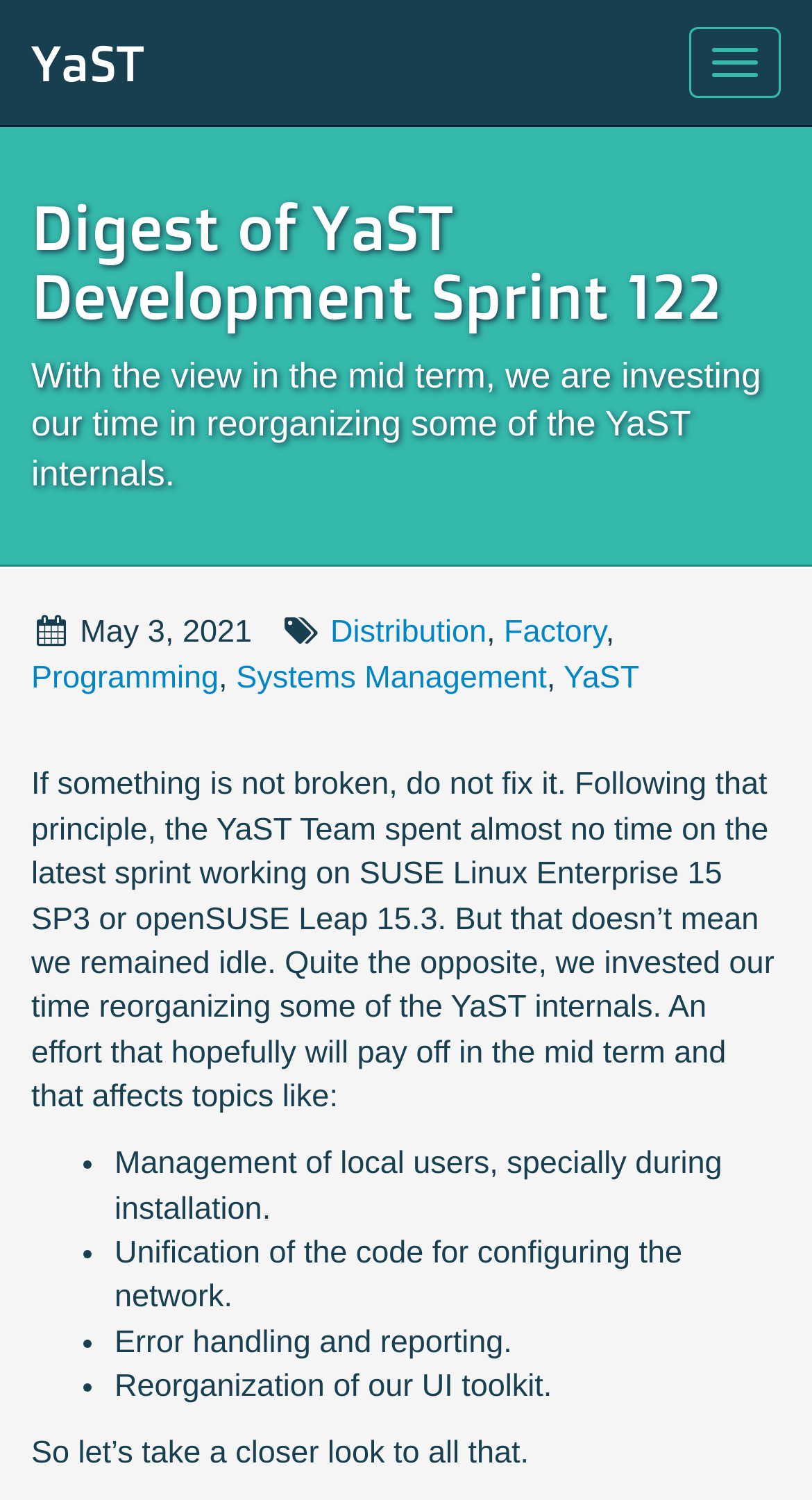Given the element description: "parent_node: YaST", predict the bounding box coordinates of the UI element it refers to, using four float numbers between 0 and 1, i.e., [left, top, right, bottom].

[0.849, 0.018, 0.962, 0.065]